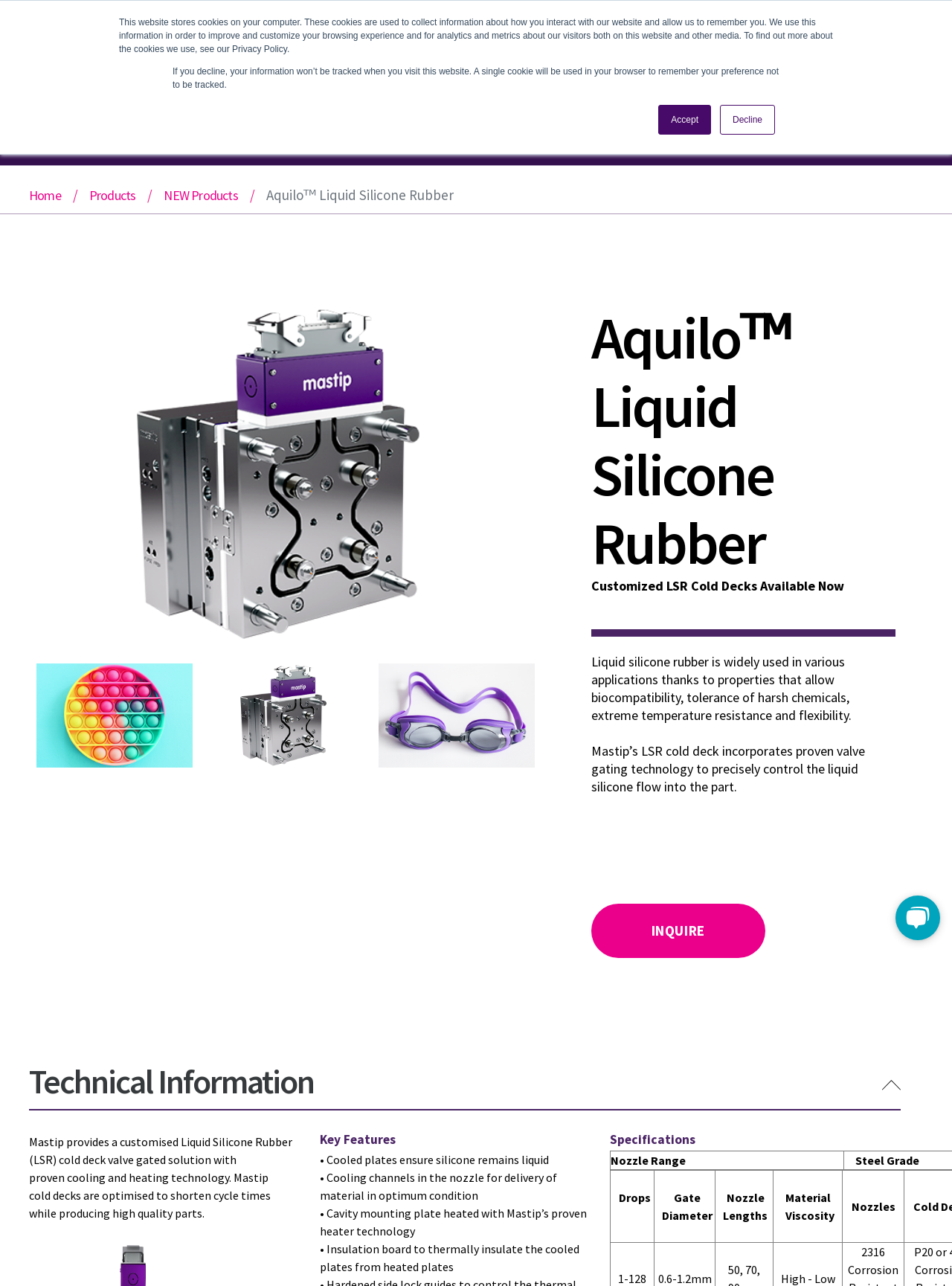What is the purpose of the cold deck system?
Please analyze the image and answer the question with as much detail as possible.

The purpose of the cold deck system can be inferred from the webpage content, which mentions 'High Performance Cold Deck System for Liquid Silicone Rubber Injection Moulding' and explains the features and benefits of the system.